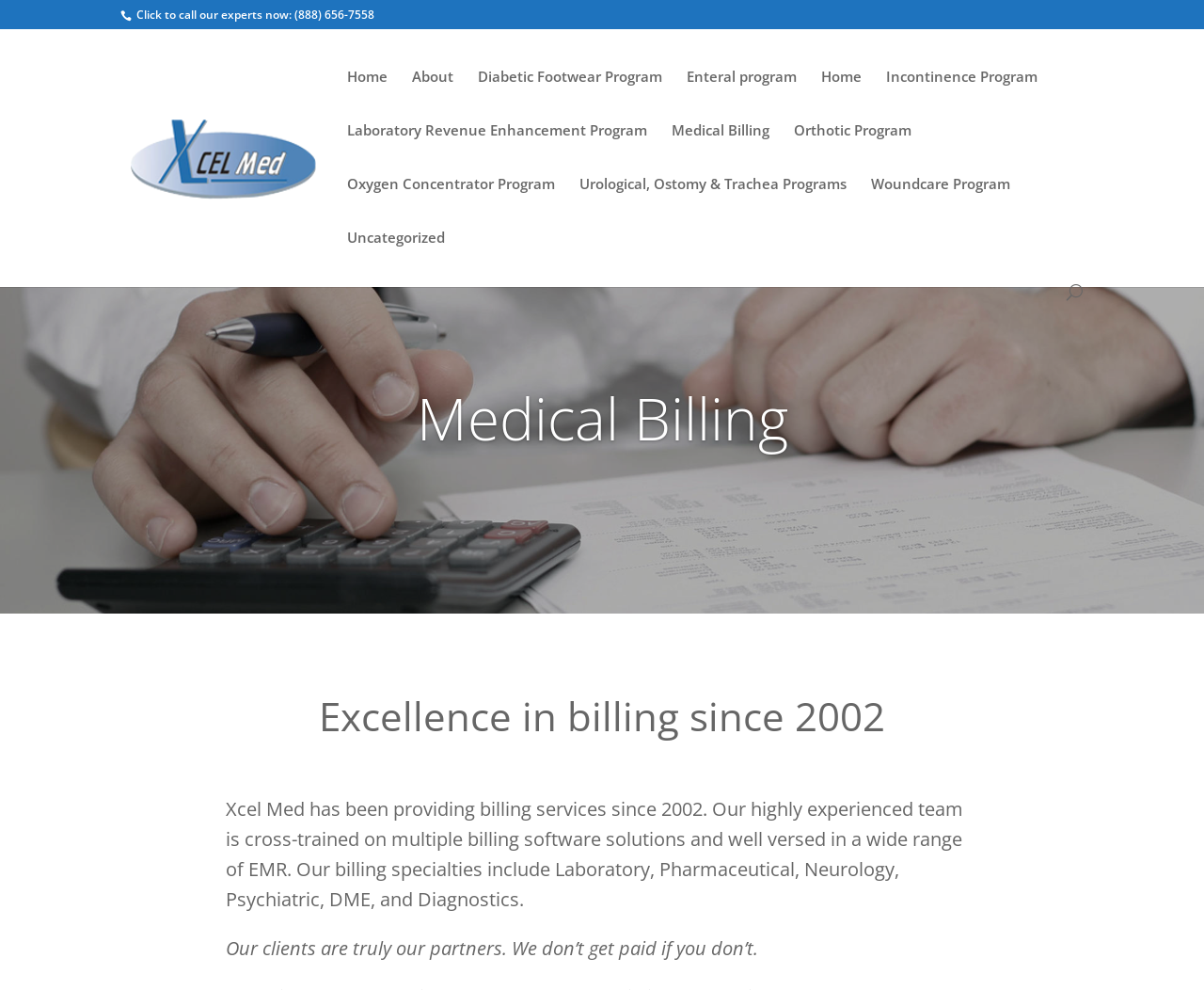Please specify the bounding box coordinates of the element that should be clicked to execute the given instruction: 'Click to call our experts now'. Ensure the coordinates are four float numbers between 0 and 1, expressed as [left, top, right, bottom].

[0.1, 0.007, 0.321, 0.023]